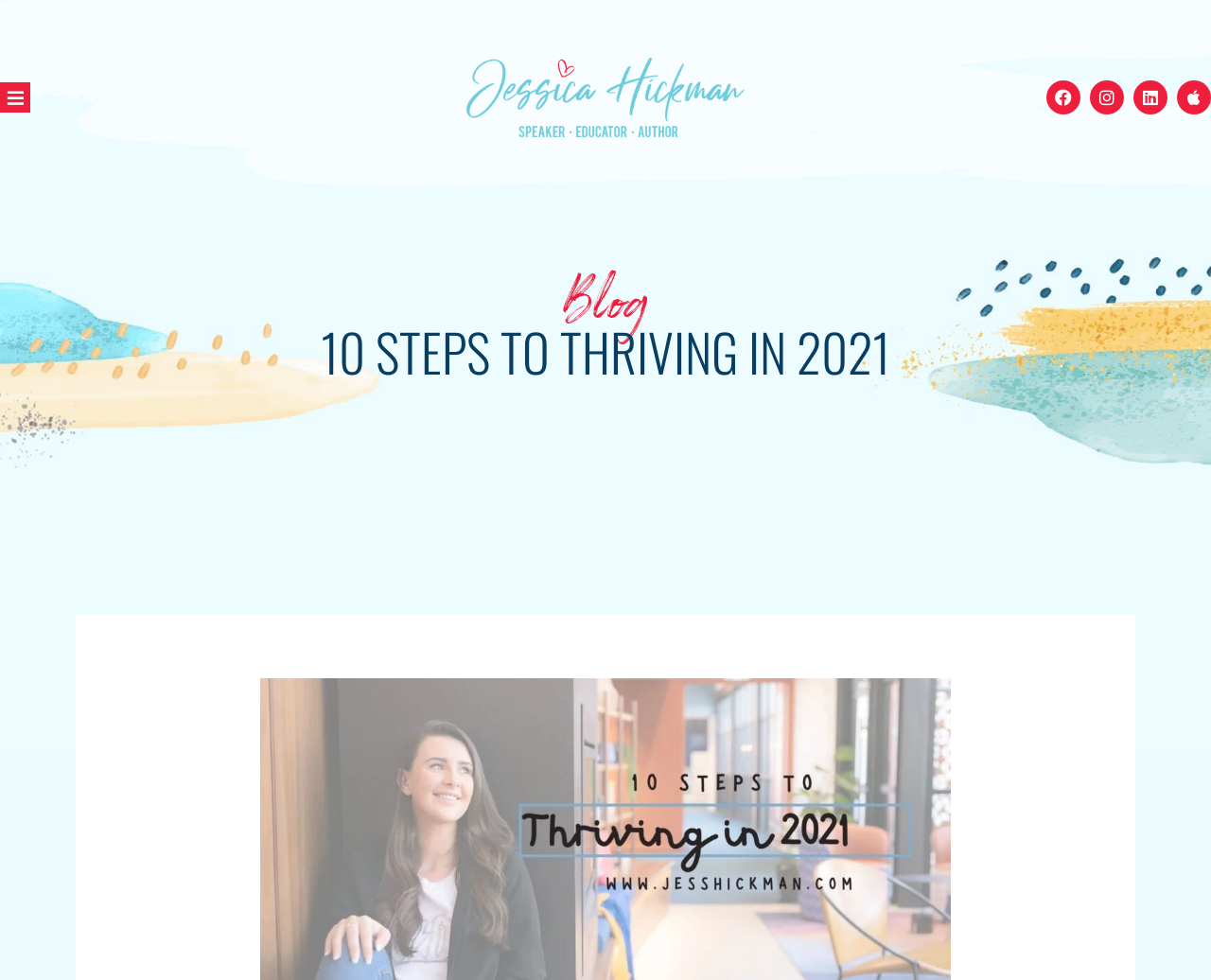What is the main topic of the webpage?
Based on the visual content, answer with a single word or a brief phrase.

Thriving in 2021